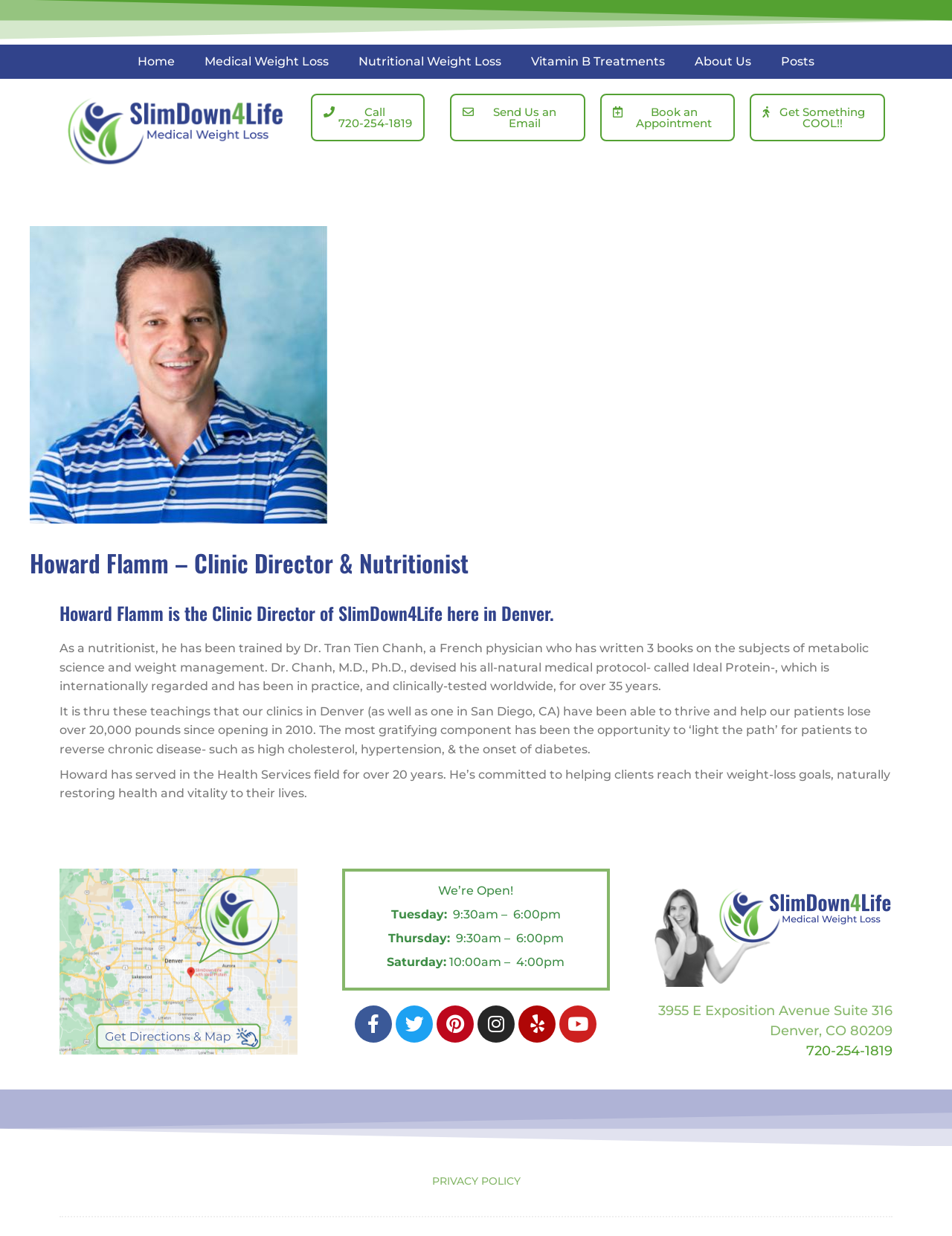Locate the bounding box coordinates of the element that should be clicked to fulfill the instruction: "Get directions to 3955 E Exposition Avenue Suite 316".

[0.691, 0.811, 0.937, 0.824]